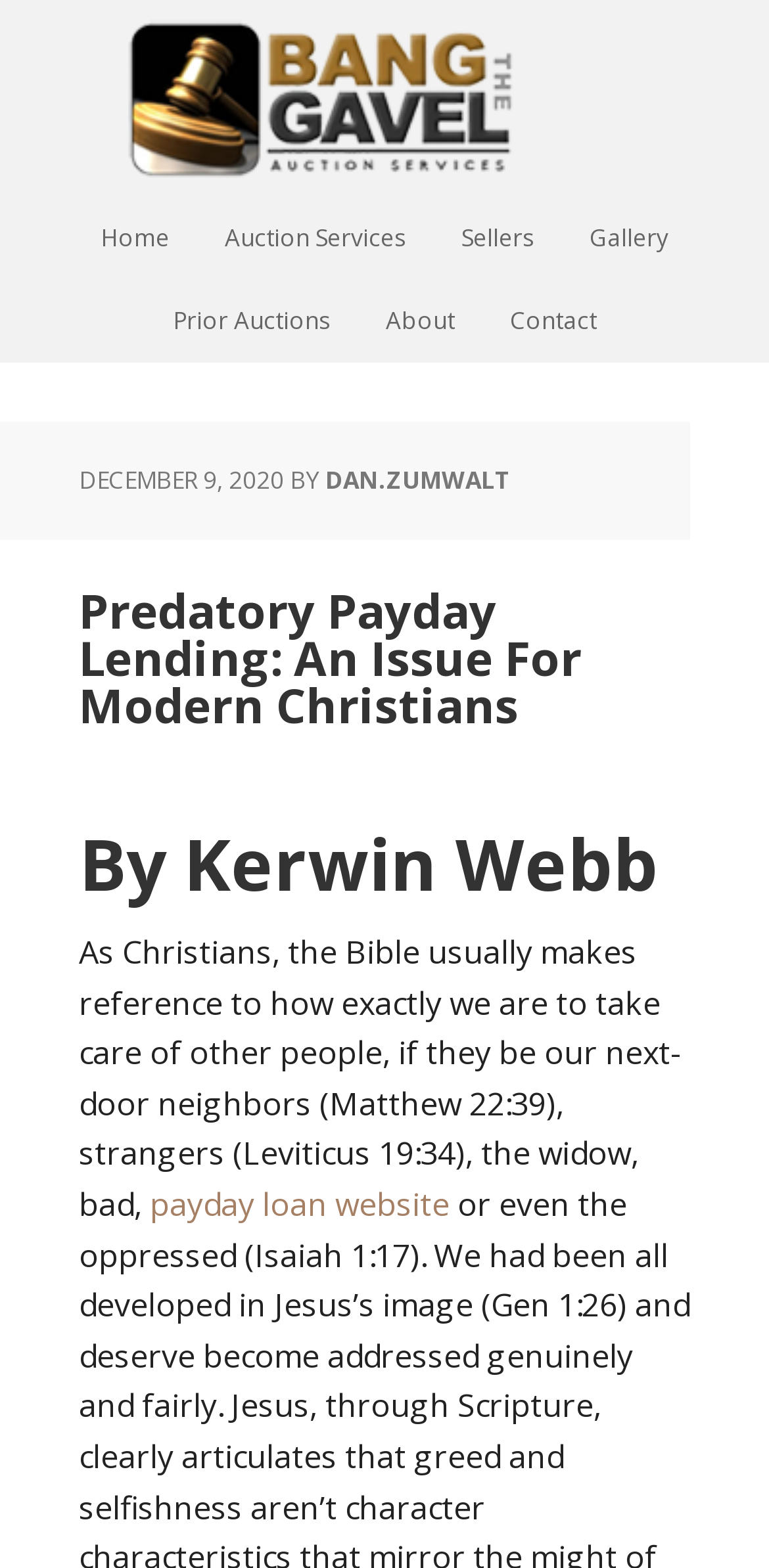For the given element description Auction Services, determine the bounding box coordinates of the UI element. The coordinates should follow the format (top-left x, top-left y, bottom-right x, bottom-right y) and be within the range of 0 to 1.

[0.262, 0.126, 0.559, 0.178]